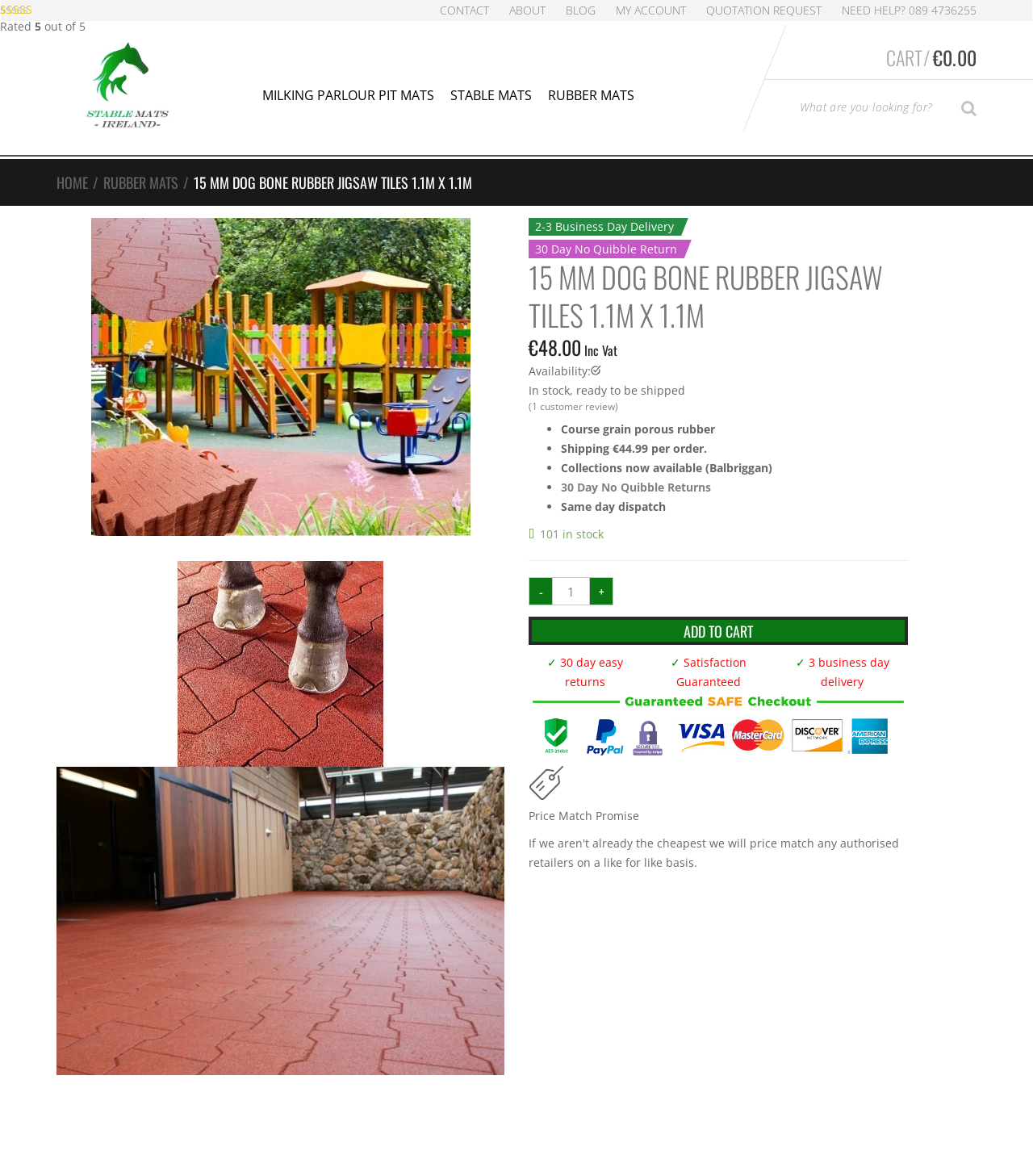Identify the bounding box coordinates for the UI element described as: "✓ 30 day easy returns". The coordinates should be provided as four floats between 0 and 1: [left, top, right, bottom].

[0.512, 0.555, 0.621, 0.588]